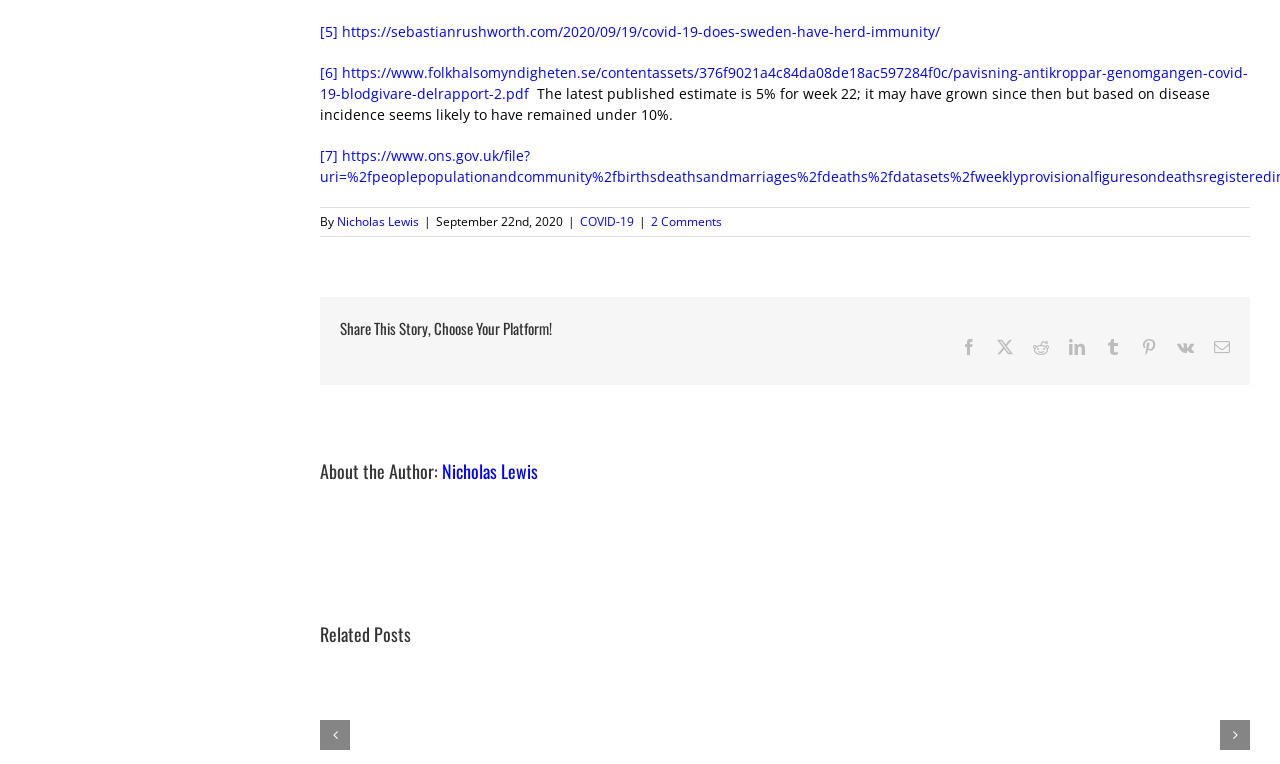Give the bounding box coordinates for the element described by: "aria-label="Phone" name="phone" placeholder="Phone"".

None